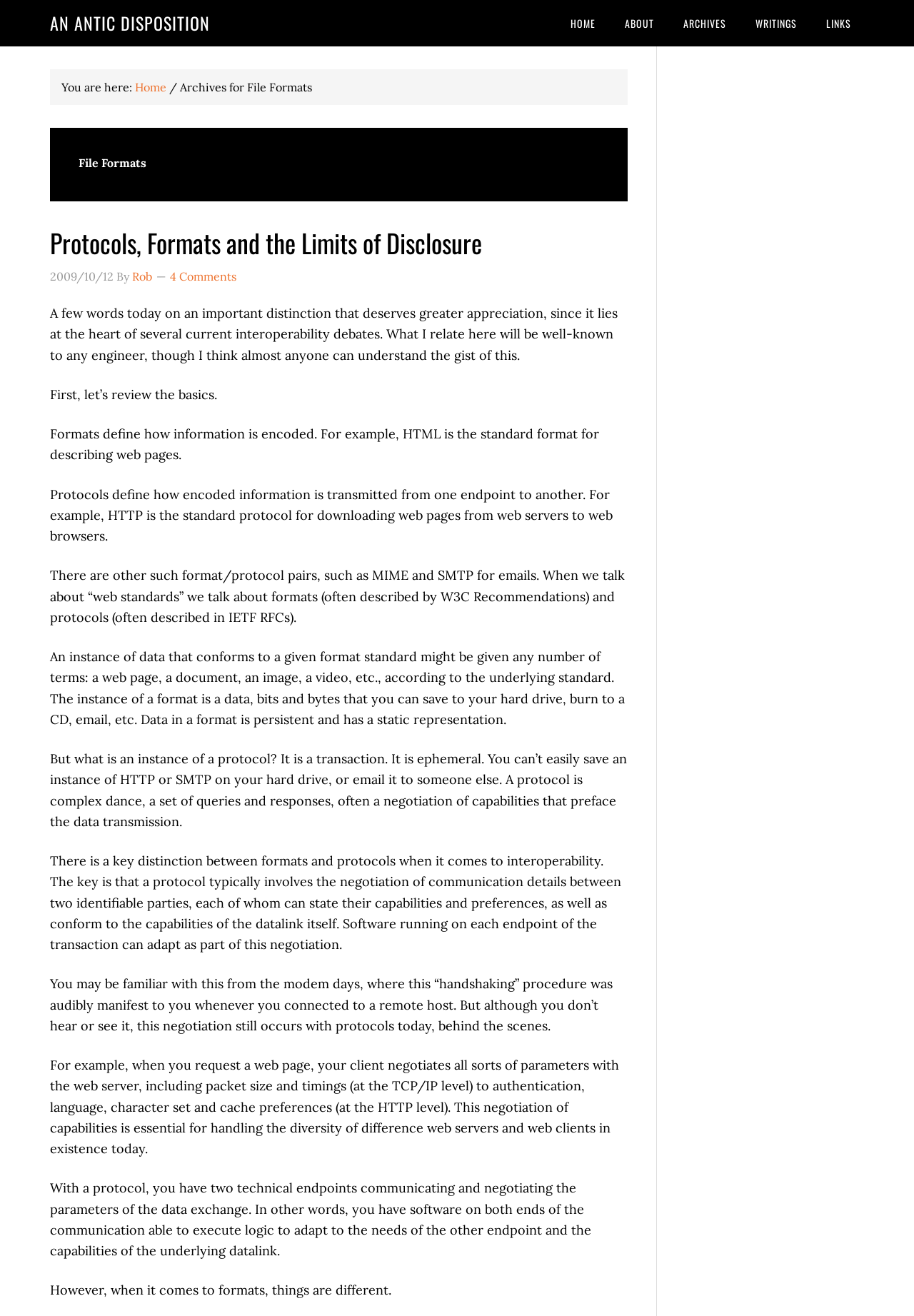Please respond to the question using a single word or phrase:
What is the first link in the main navigation?

HOME